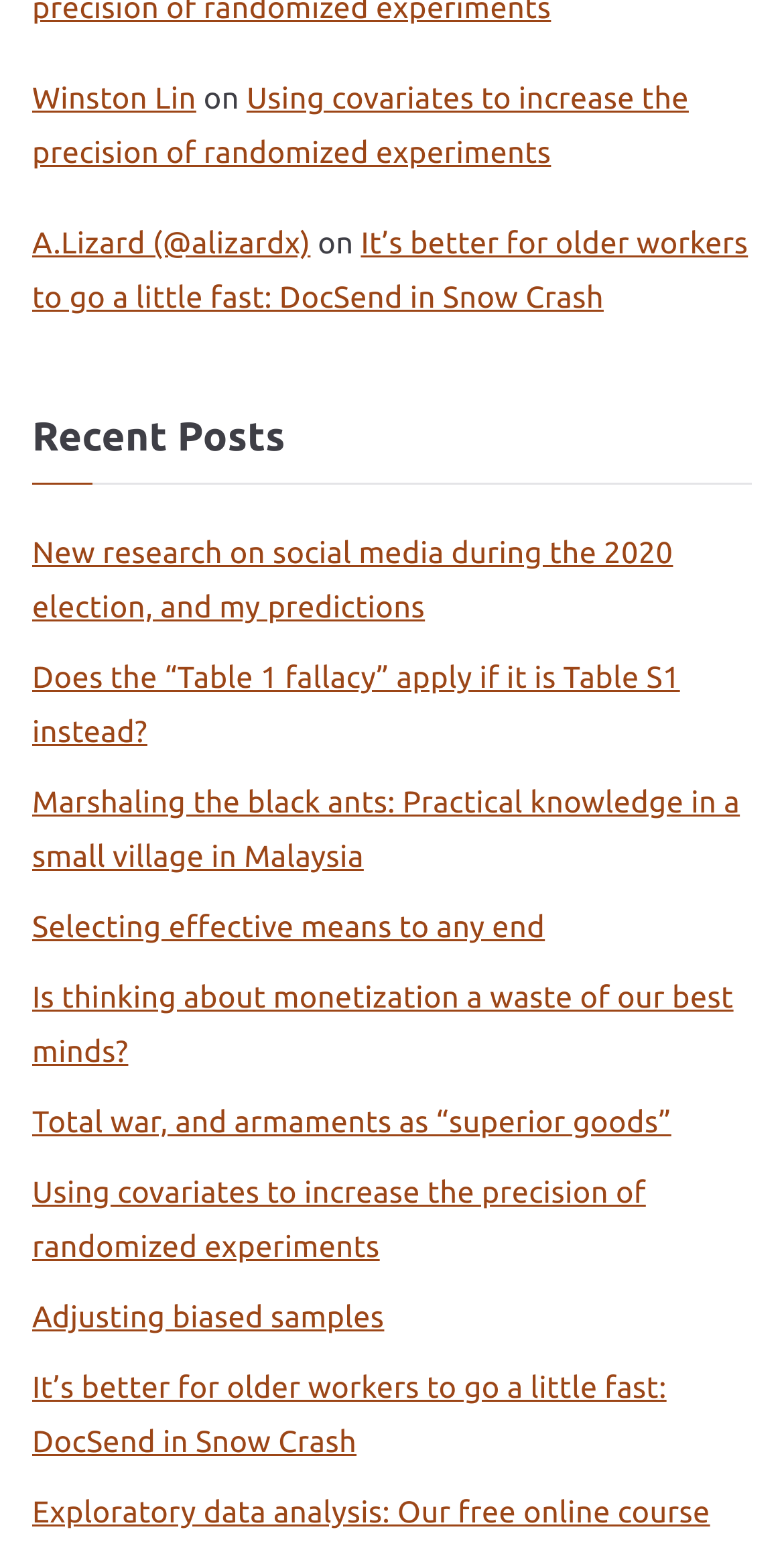Determine the bounding box coordinates of the element that should be clicked to execute the following command: "Explore recent posts".

[0.041, 0.263, 0.959, 0.311]